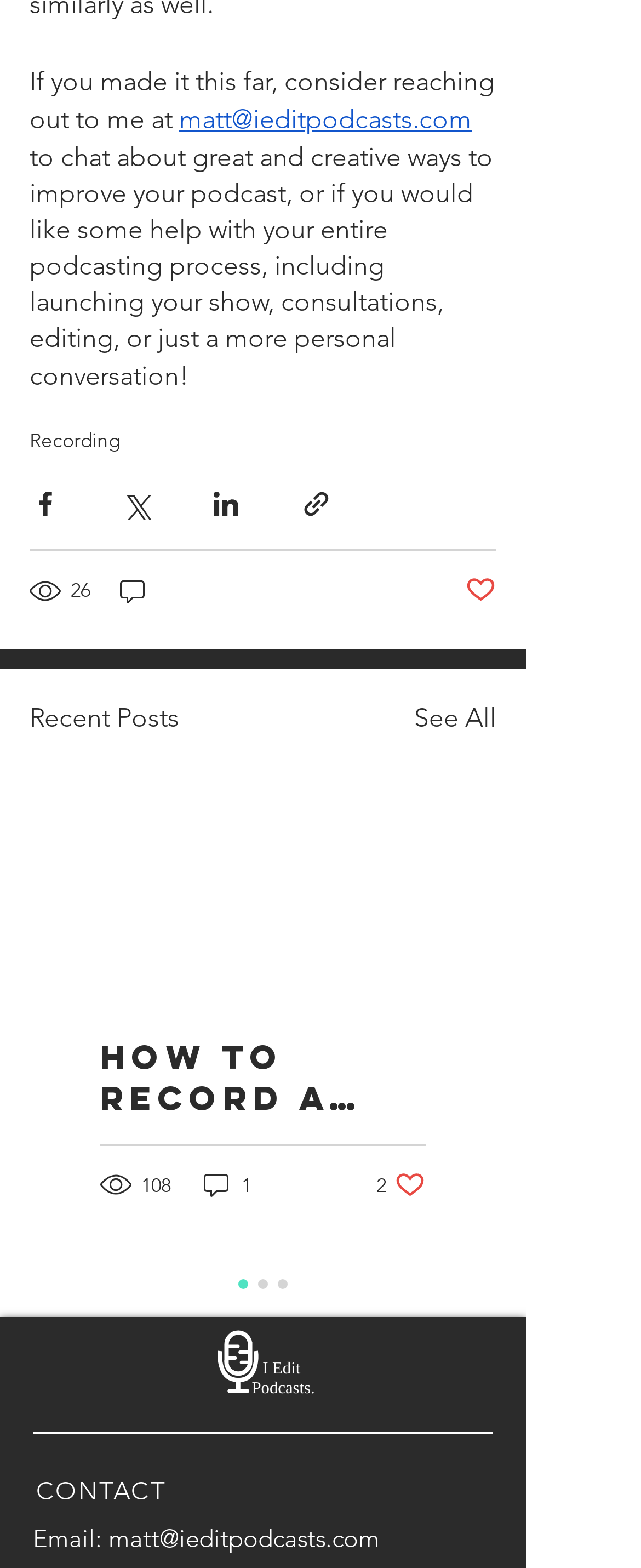For the element described, predict the bounding box coordinates as (top-left x, top-left y, bottom-right x, bottom-right y). All values should be between 0 and 1. Element description: Post not marked as liked

[0.726, 0.365, 0.774, 0.388]